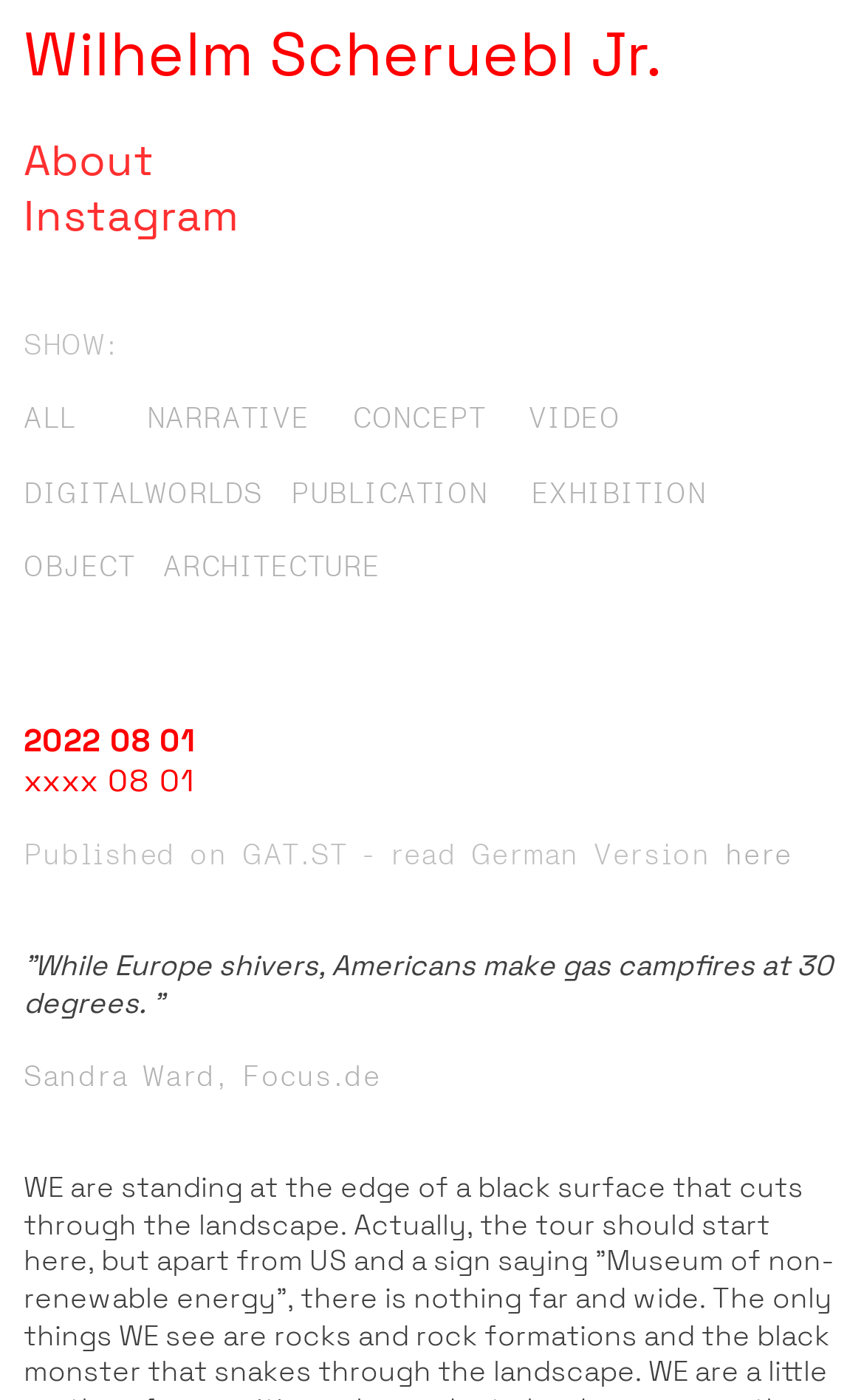Explain the contents of the webpage comprehensively.

The webpage appears to be a blog post or article page. At the top, there is a heading with the title "Wilhelm Scheruebl Jr." followed by another heading "About Instagram" with links to "About" and "Instagram". Below these headings, there is a section with multiple links, including "ALL", "NARRATIVE", "CONCEPT", "VIDEO", "DIGITALWORLDS", "PUBLICATION", "EXHIBITION", "OBJECT", and "ARCHITECTURE". These links are arranged horizontally, with some static text elements in between.

Further down, there is a heading with the date "2022 08 01 xxxx 08 01" followed by a static text element with the publication information "Published on GAT.ST - read German Version here", which includes a link to the German version. Below this, there is a quote or article title "While Europe shivers, Americans make gas campfires at 30 degrees." in a larger font size. Finally, at the bottom, there is a link to the author "Sandra Ward, Focus.de".